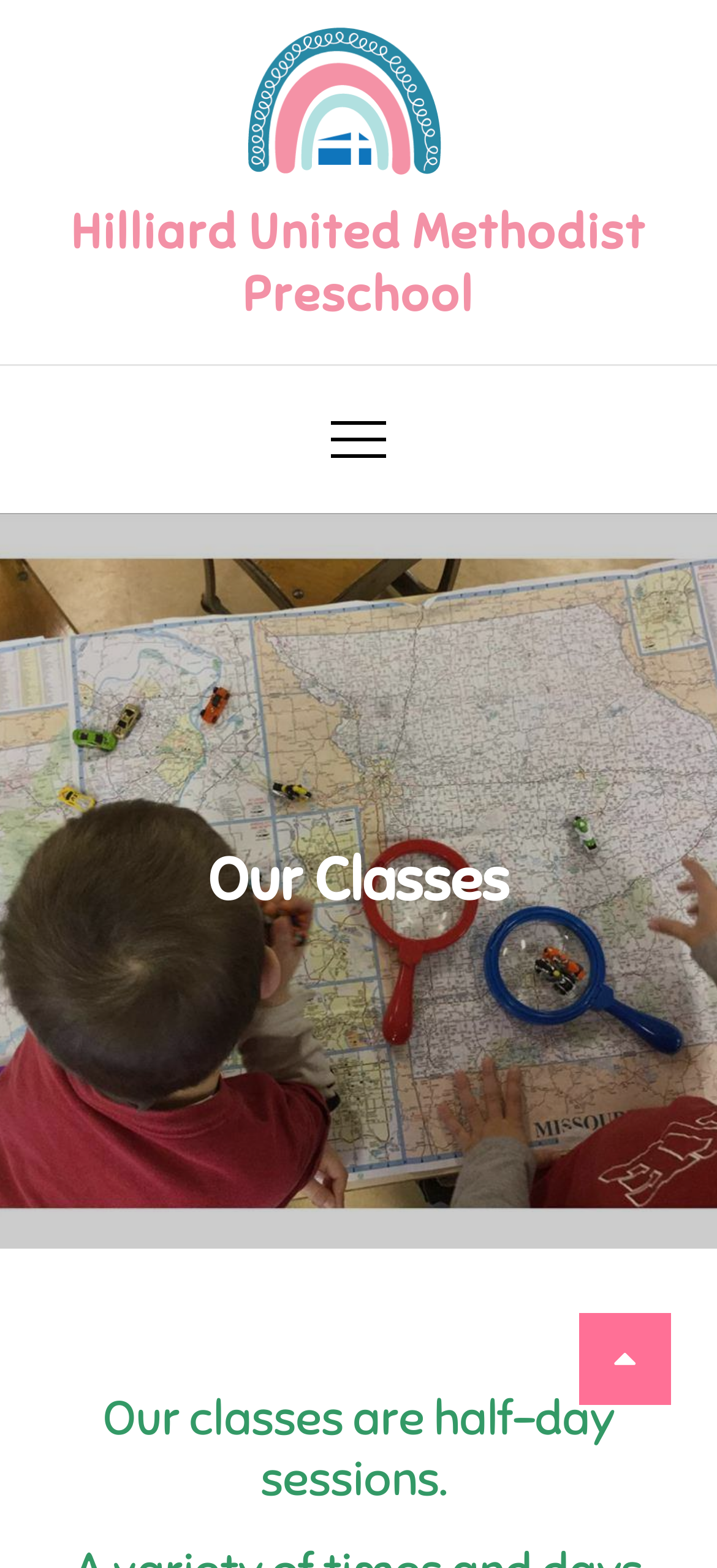Calculate the bounding box coordinates for the UI element based on the following description: "alt="Hilliard United Methodist Preschool"". Ensure the coordinates are four float numbers between 0 and 1, i.e., [left, top, right, bottom].

[0.038, 0.018, 0.923, 0.111]